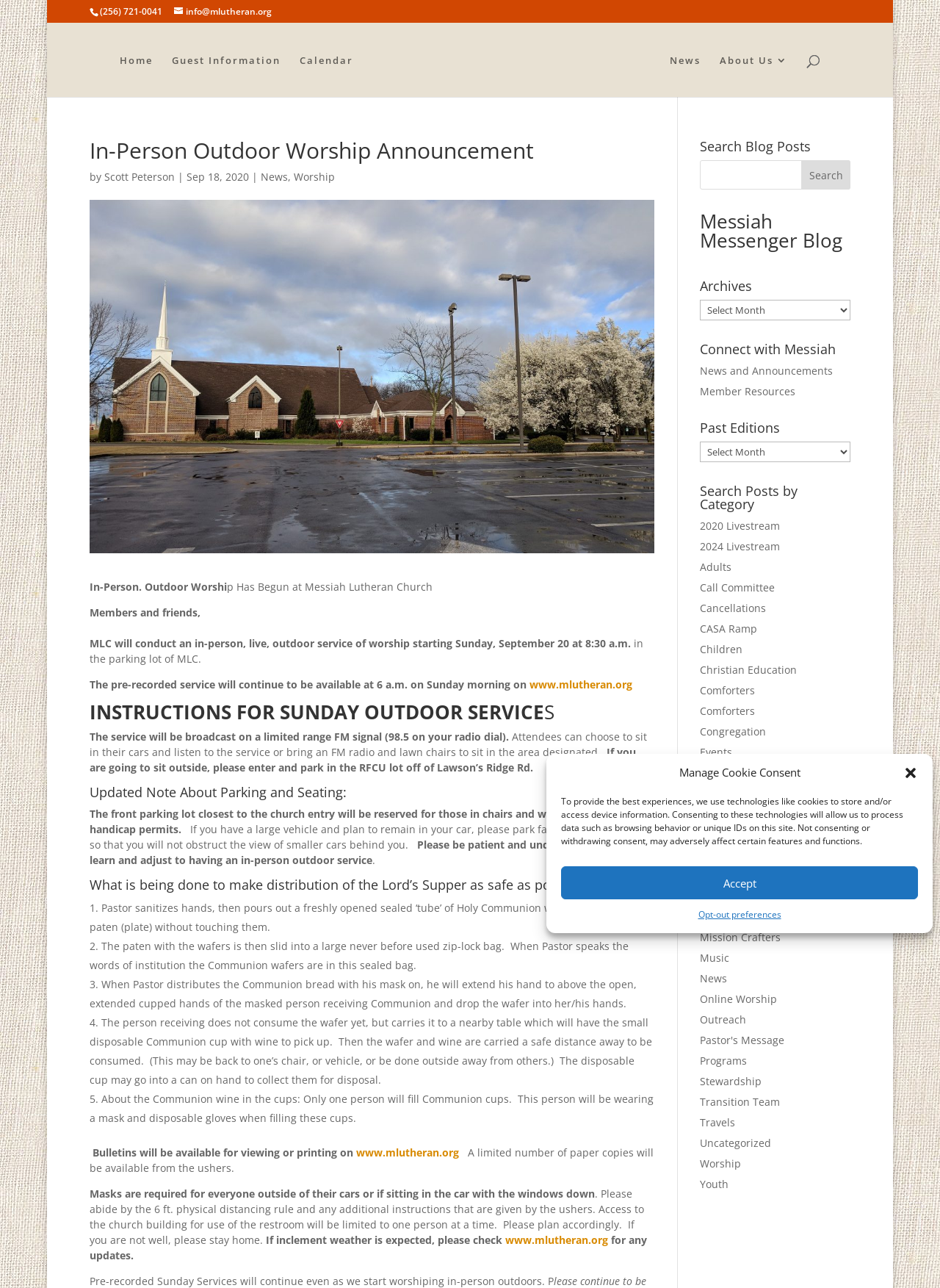How can I access the Communion wine?
Use the information from the image to give a detailed answer to the question.

I found the information about accessing the Communion wine by reading the instructions for the outdoor service. According to the instructions, after receiving the Communion bread, I need to carry it to a nearby table to pick up the small disposable Communion cup with wine.